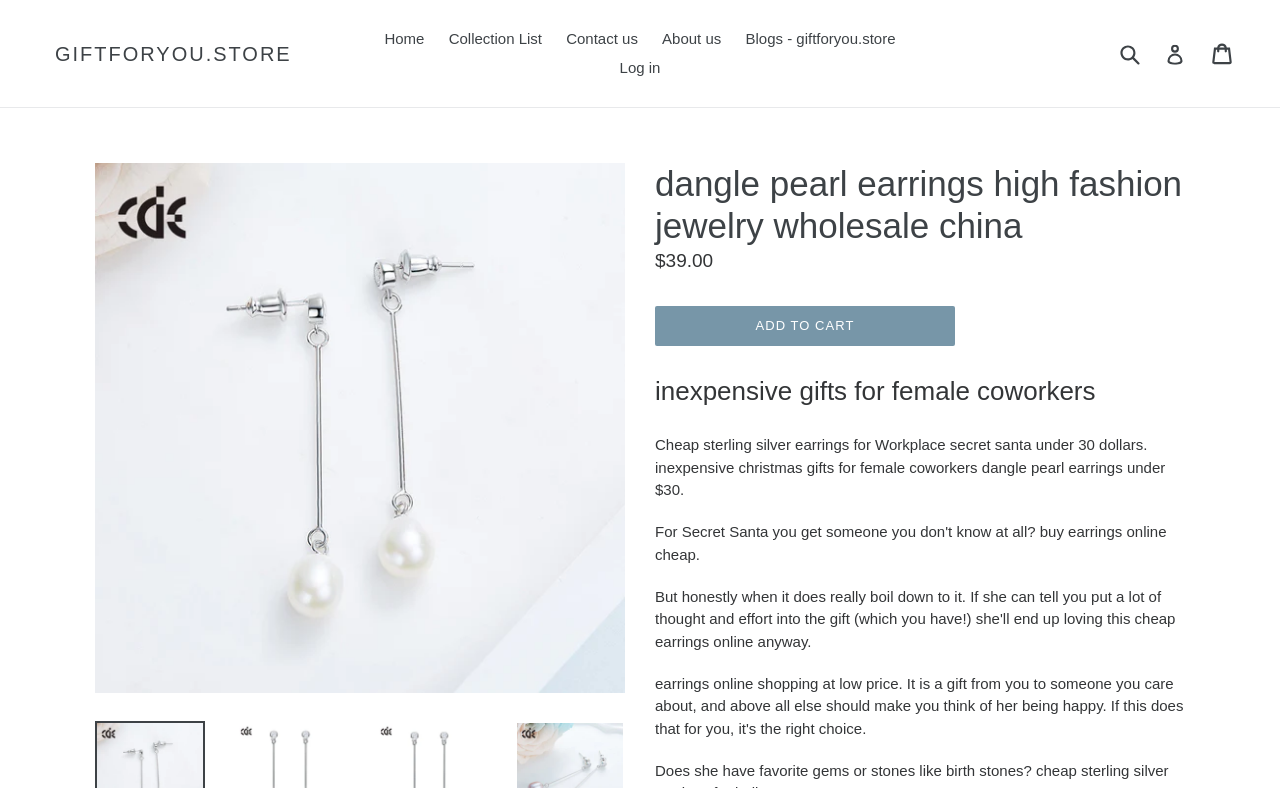Locate the bounding box coordinates of the element I should click to achieve the following instruction: "Go to home page".

[0.293, 0.032, 0.339, 0.068]